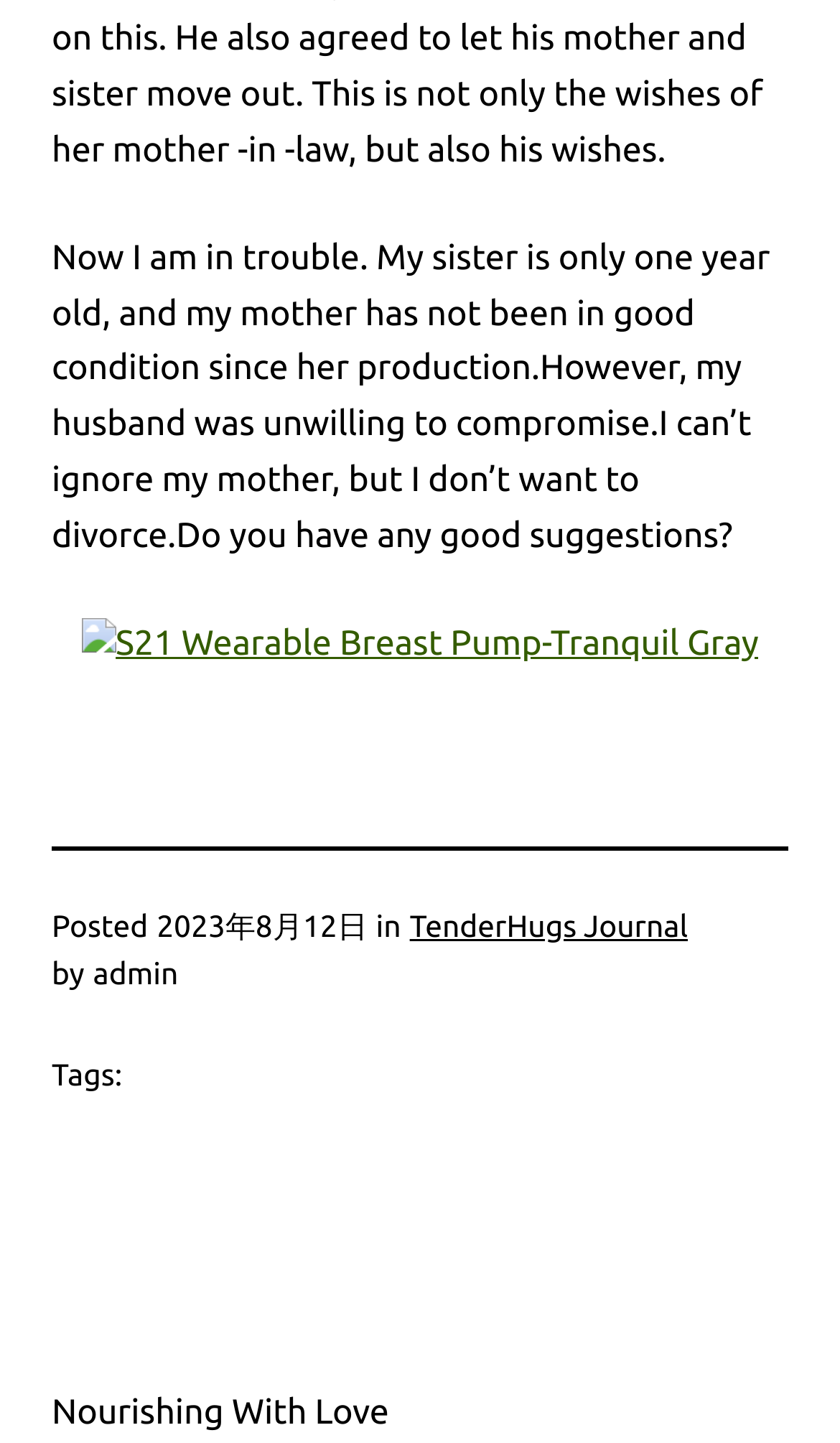Who is the author of the post?
Please provide an in-depth and detailed response to the question.

The text 'by admin' indicates that the author of the post is admin.